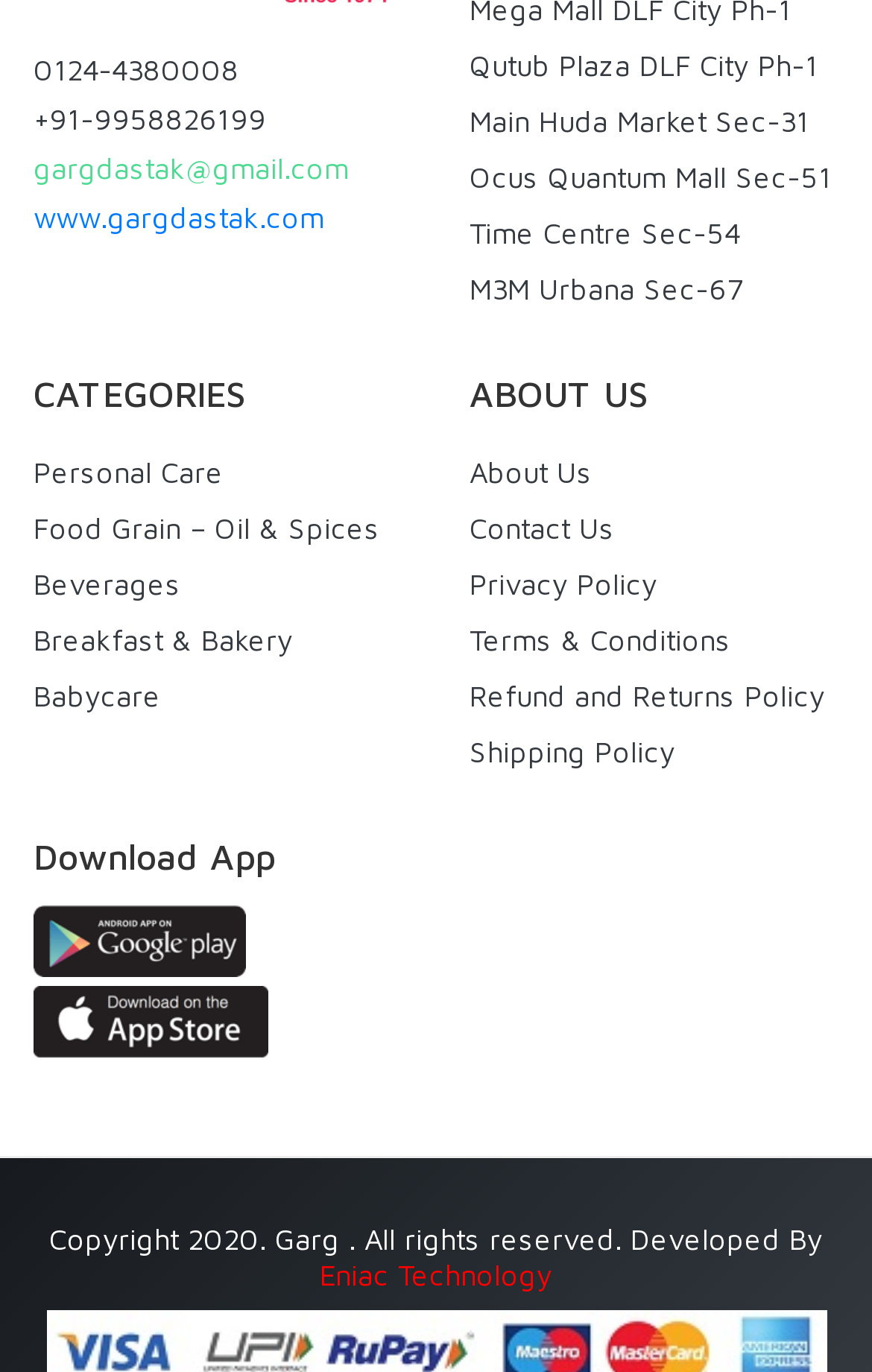Provide a one-word or short-phrase response to the question:
Who developed the website?

Eniac Technology